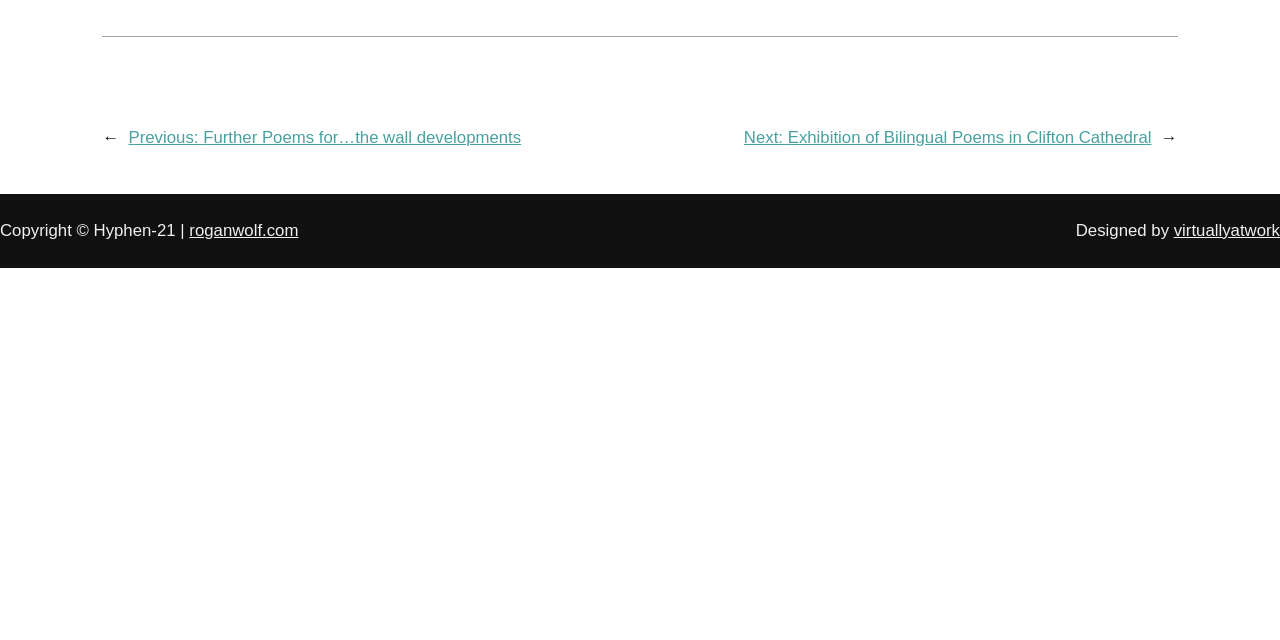Using the provided element description: "virtuallyatwork", determine the bounding box coordinates of the corresponding UI element in the screenshot.

[0.917, 0.345, 1.0, 0.375]